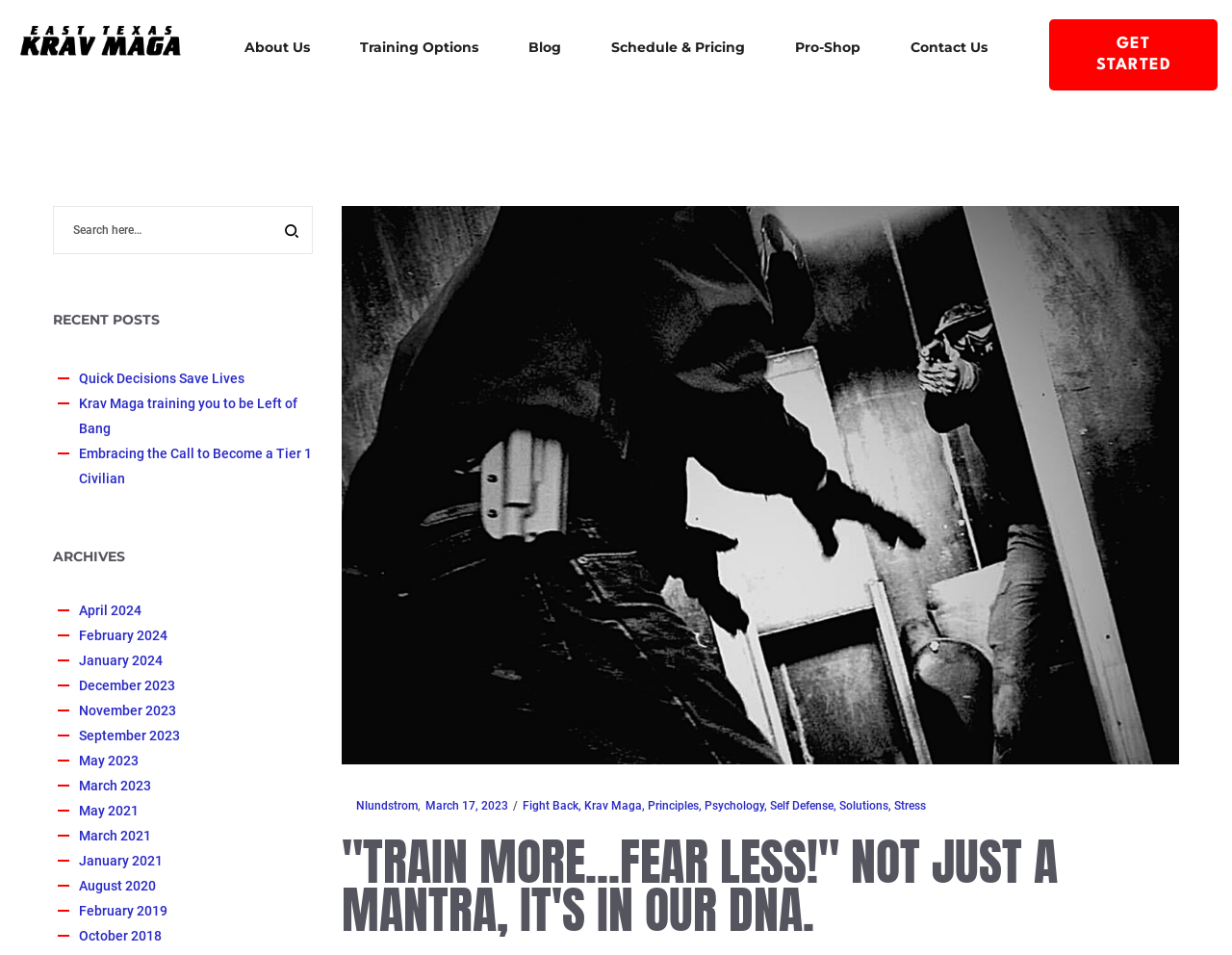Determine the bounding box coordinates of the clickable region to execute the instruction: "Read the 'Quick Decisions Save Lives' post". The coordinates should be four float numbers between 0 and 1, denoted as [left, top, right, bottom].

[0.064, 0.388, 0.198, 0.404]